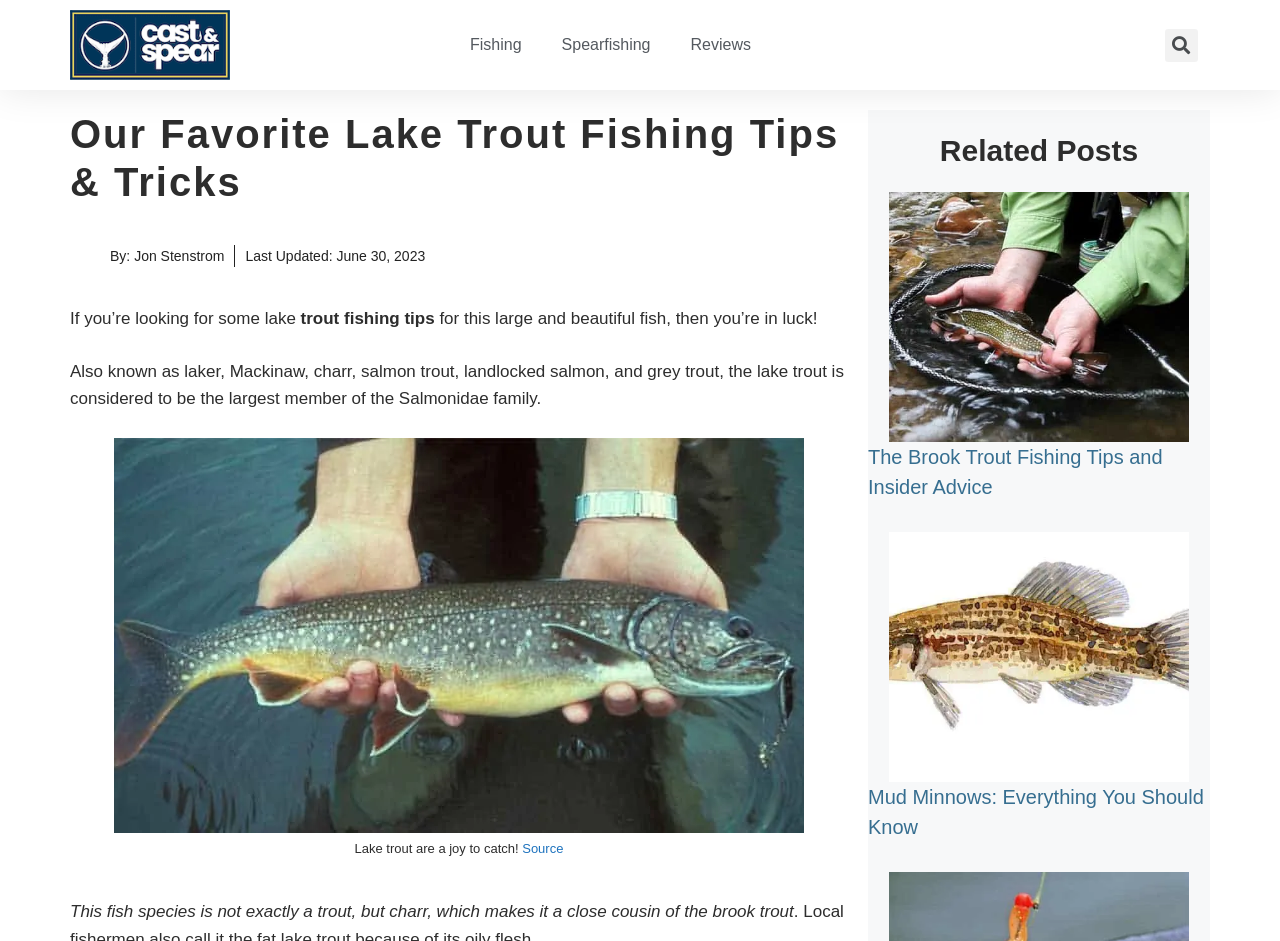What is the topic of the related post with the image of a man with a brook trout?
Based on the image, answer the question with a single word or brief phrase.

Brook Trout Fishing Tips